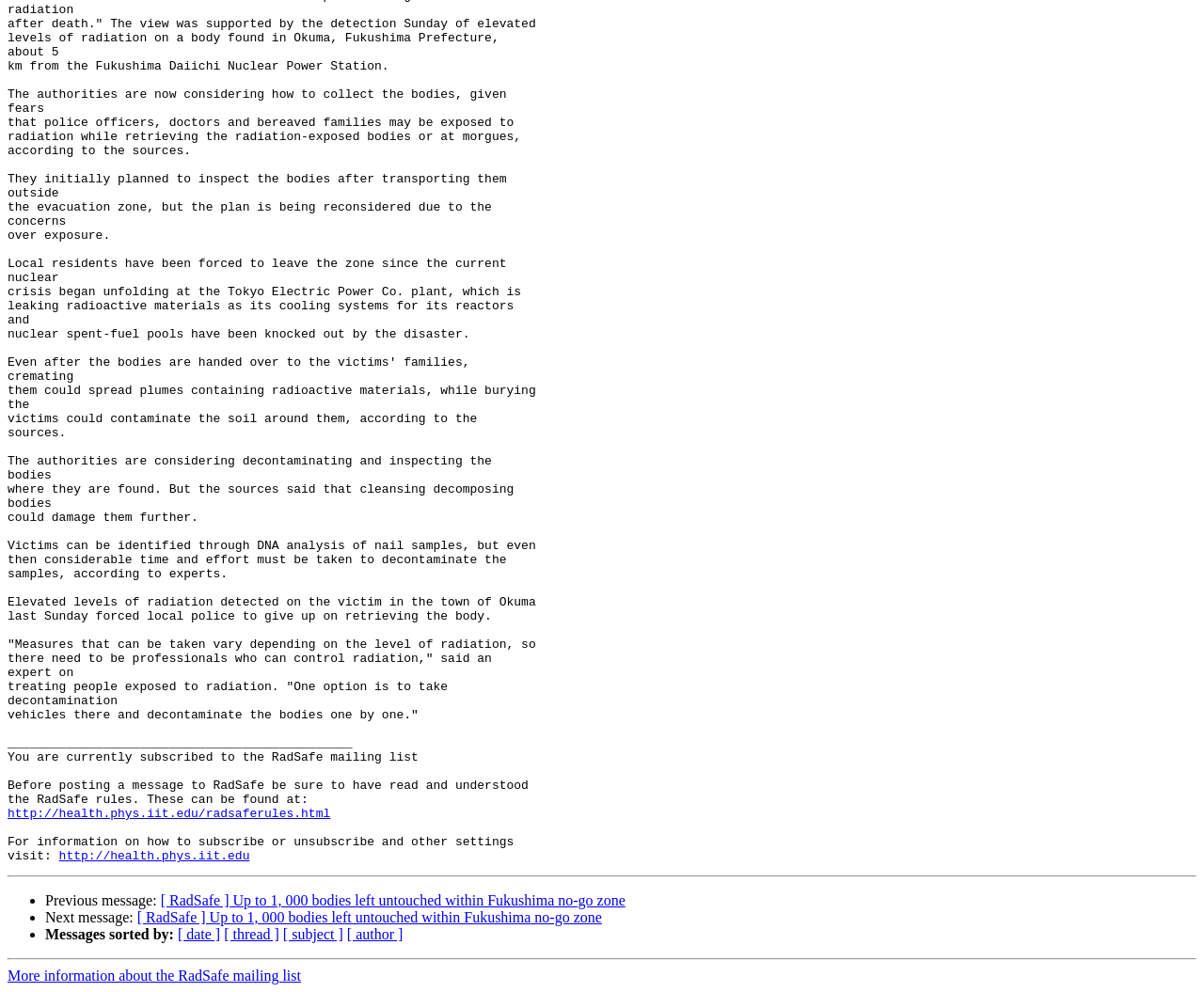Identify the bounding box coordinates for the region of the element that should be clicked to carry out the instruction: "sort messages by date". The bounding box coordinates should be four float numbers between 0 and 1, i.e., [left, top, right, bottom].

[0.148, 0.934, 0.183, 0.95]